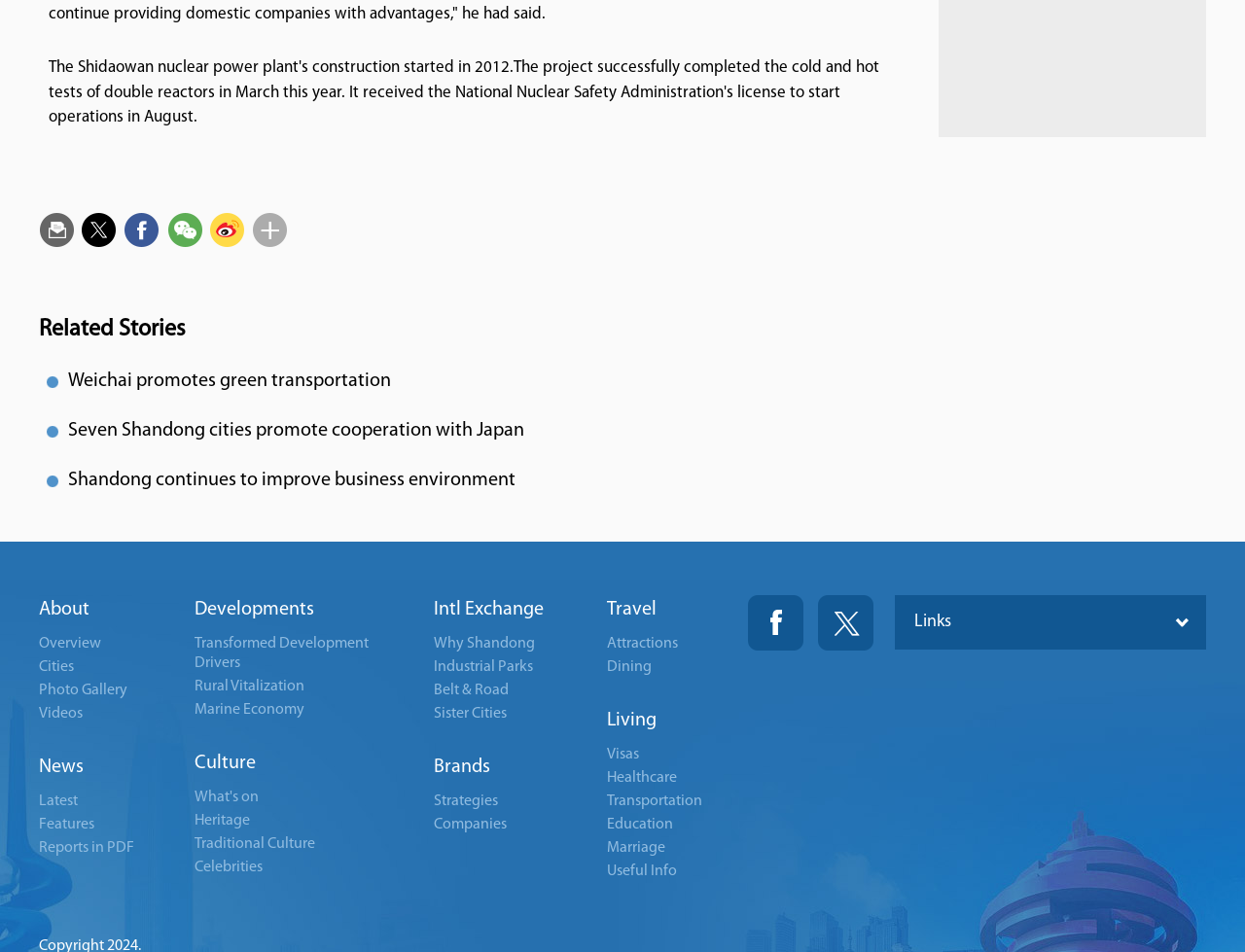Provide a one-word or brief phrase answer to the question:
How many links are there in the 'About' section?

5